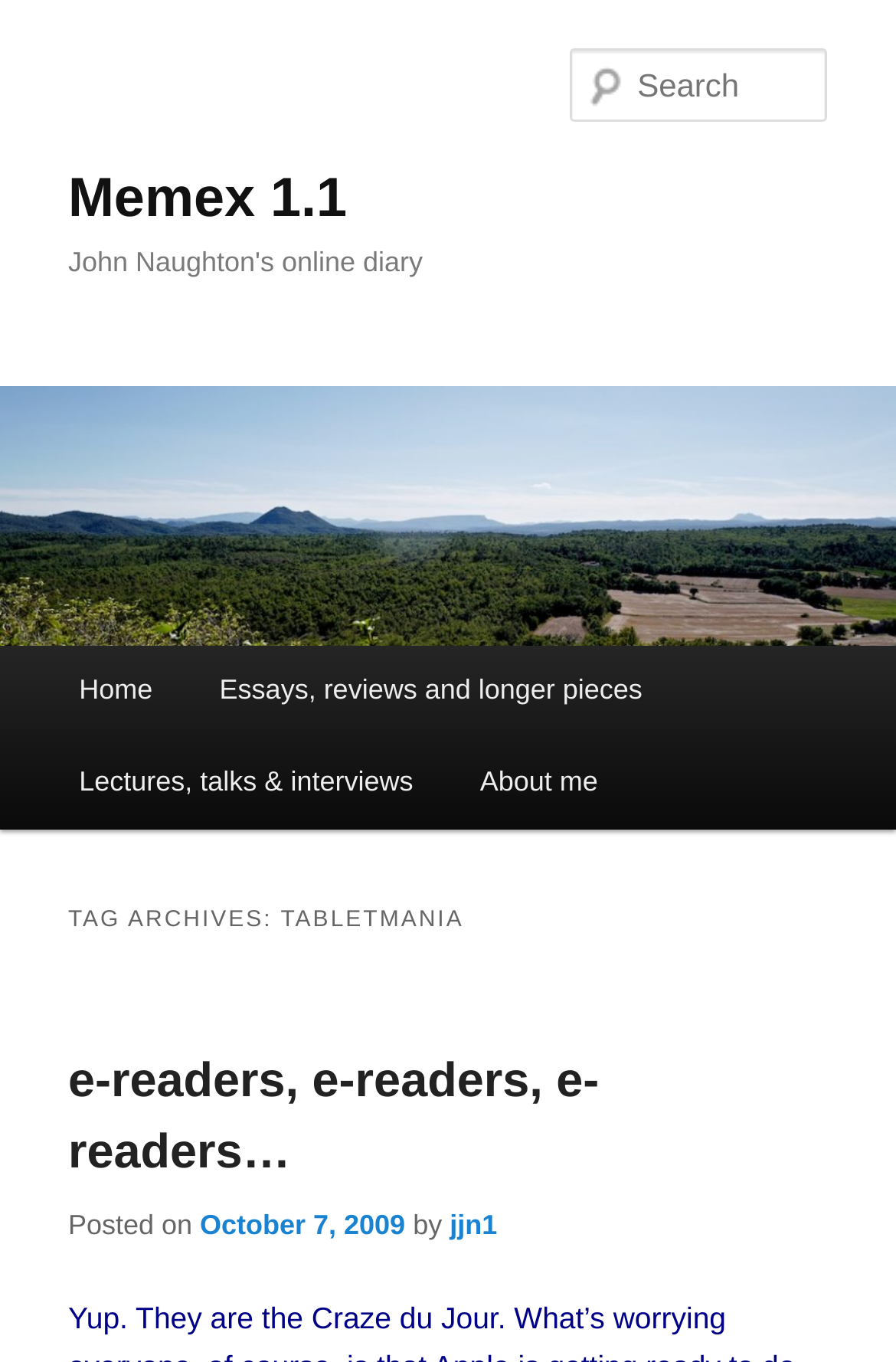Determine the bounding box coordinates of the clickable region to execute the instruction: "Read essays, reviews and longer pieces". The coordinates should be four float numbers between 0 and 1, denoted as [left, top, right, bottom].

[0.208, 0.474, 0.754, 0.541]